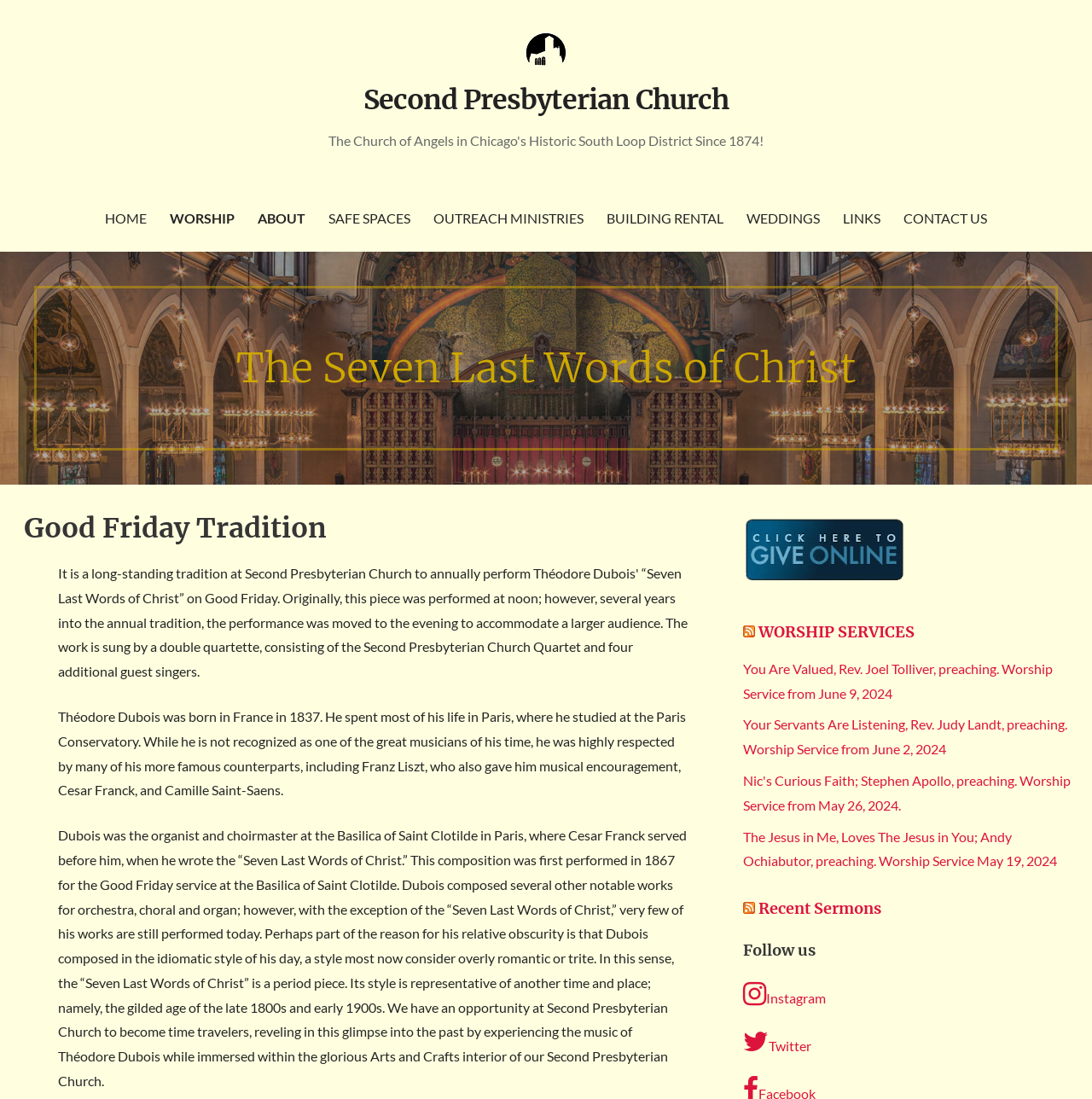Locate the bounding box coordinates of the area that needs to be clicked to fulfill the following instruction: "Click on HOME". The coordinates should be in the format of four float numbers between 0 and 1, namely [left, top, right, bottom].

[0.087, 0.169, 0.144, 0.229]